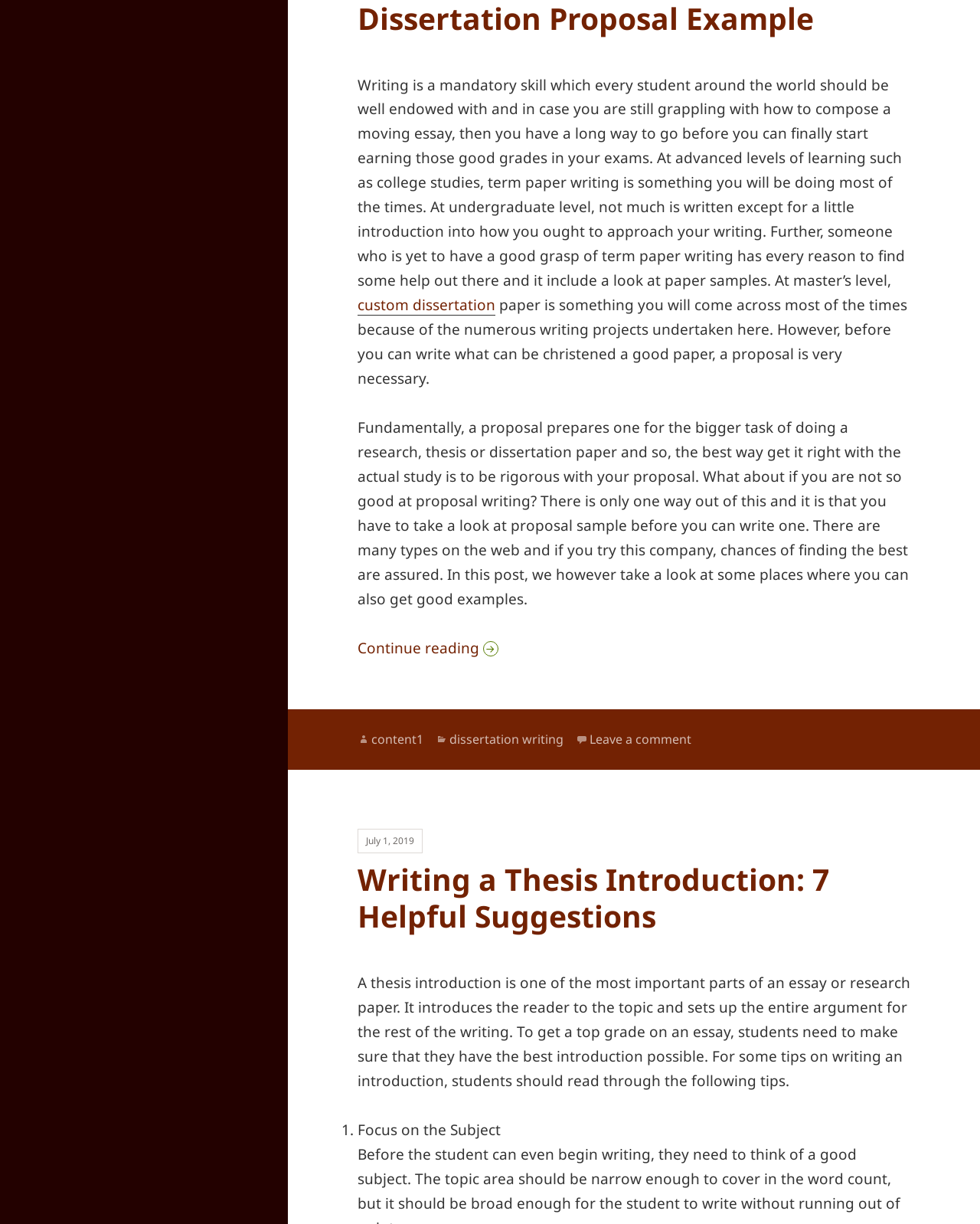What is the category of the post?
Please look at the screenshot and answer in one word or a short phrase.

Dissertation writing